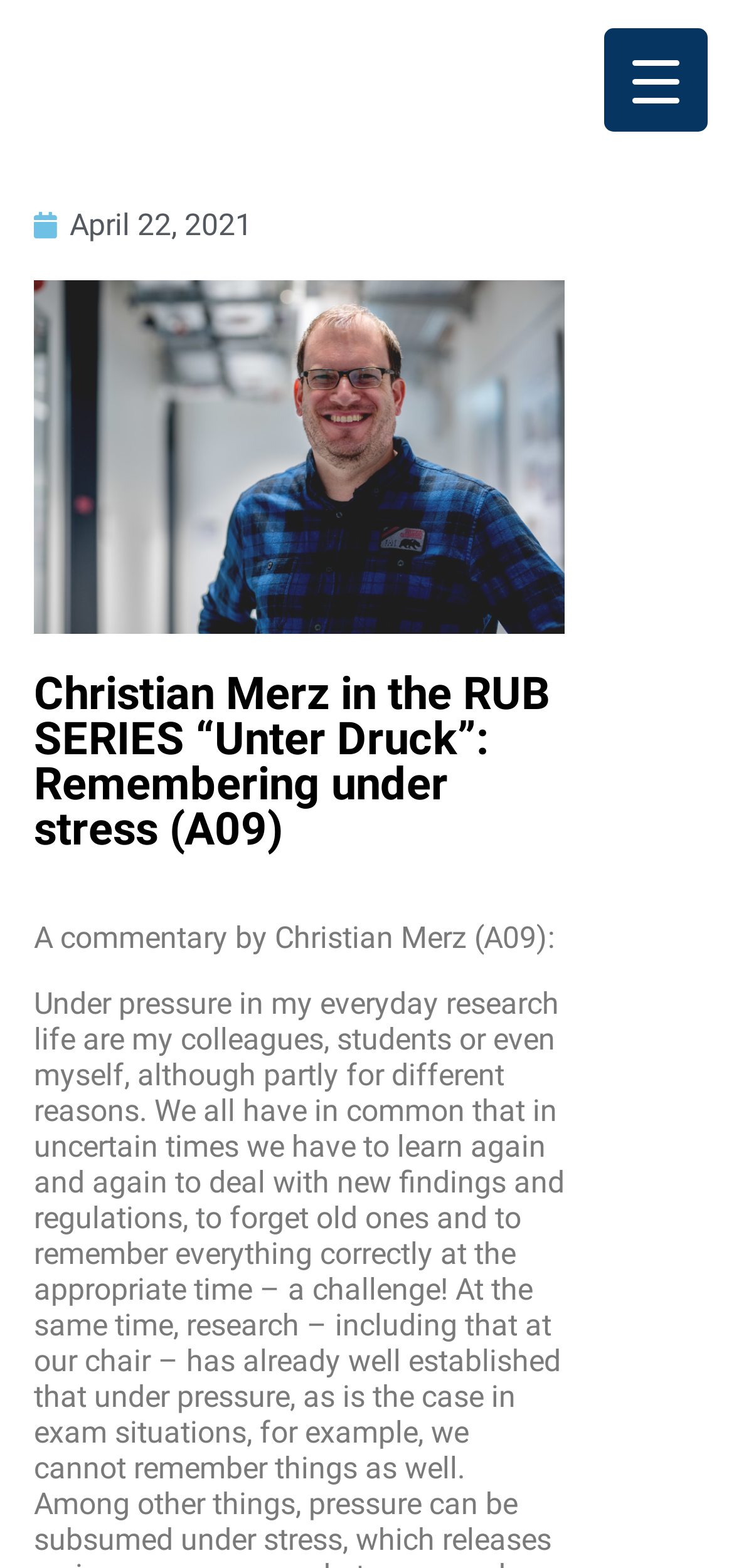Identify the bounding box for the UI element specified in this description: "April 22, 2021". The coordinates must be four float numbers between 0 and 1, formatted as [left, top, right, bottom].

[0.046, 0.132, 0.344, 0.155]